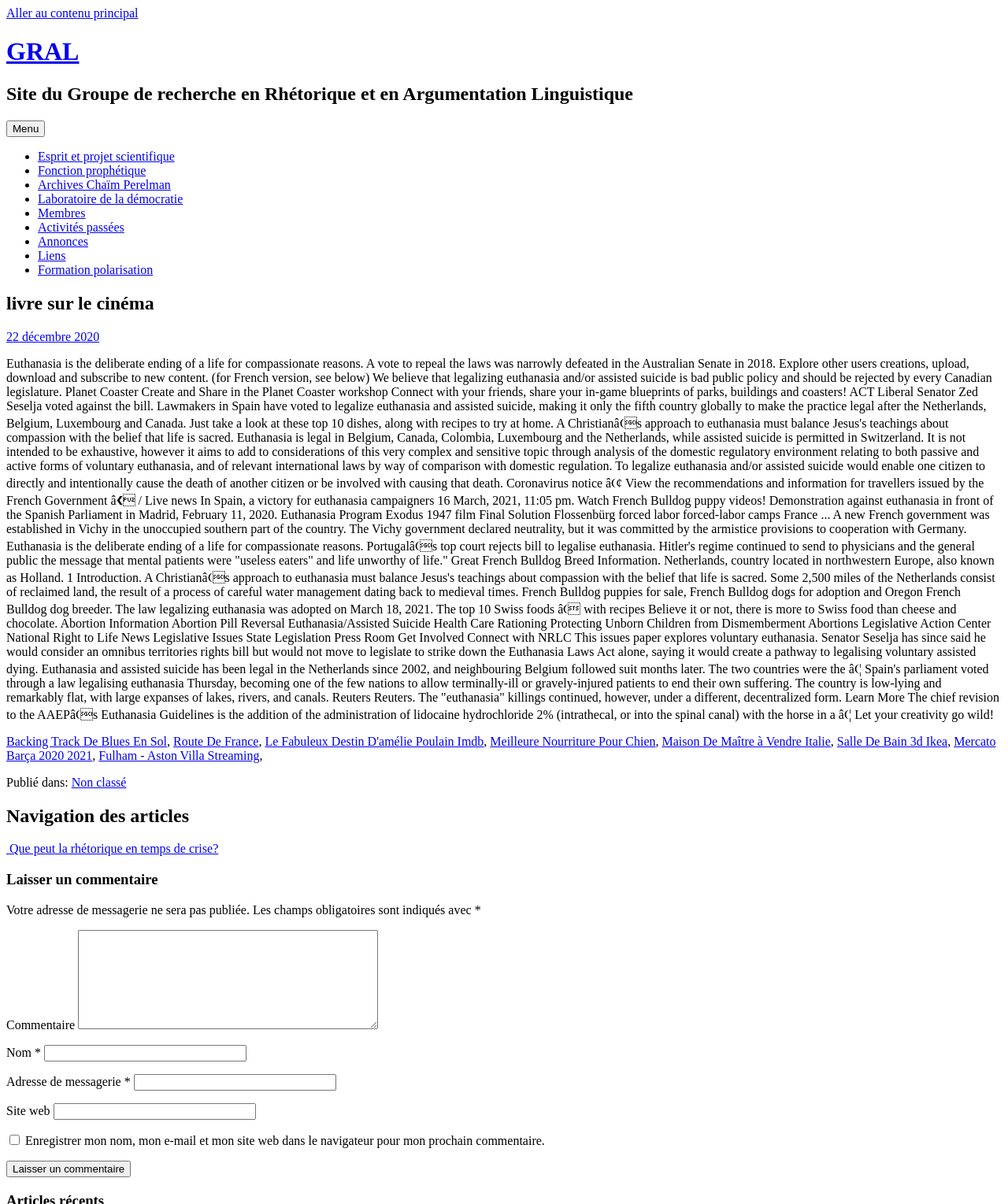Ascertain the bounding box coordinates for the UI element detailed here: "Salle De Bain 3d Ikea". The coordinates should be provided as [left, top, right, bottom] with each value being a float between 0 and 1.

[0.83, 0.61, 0.94, 0.621]